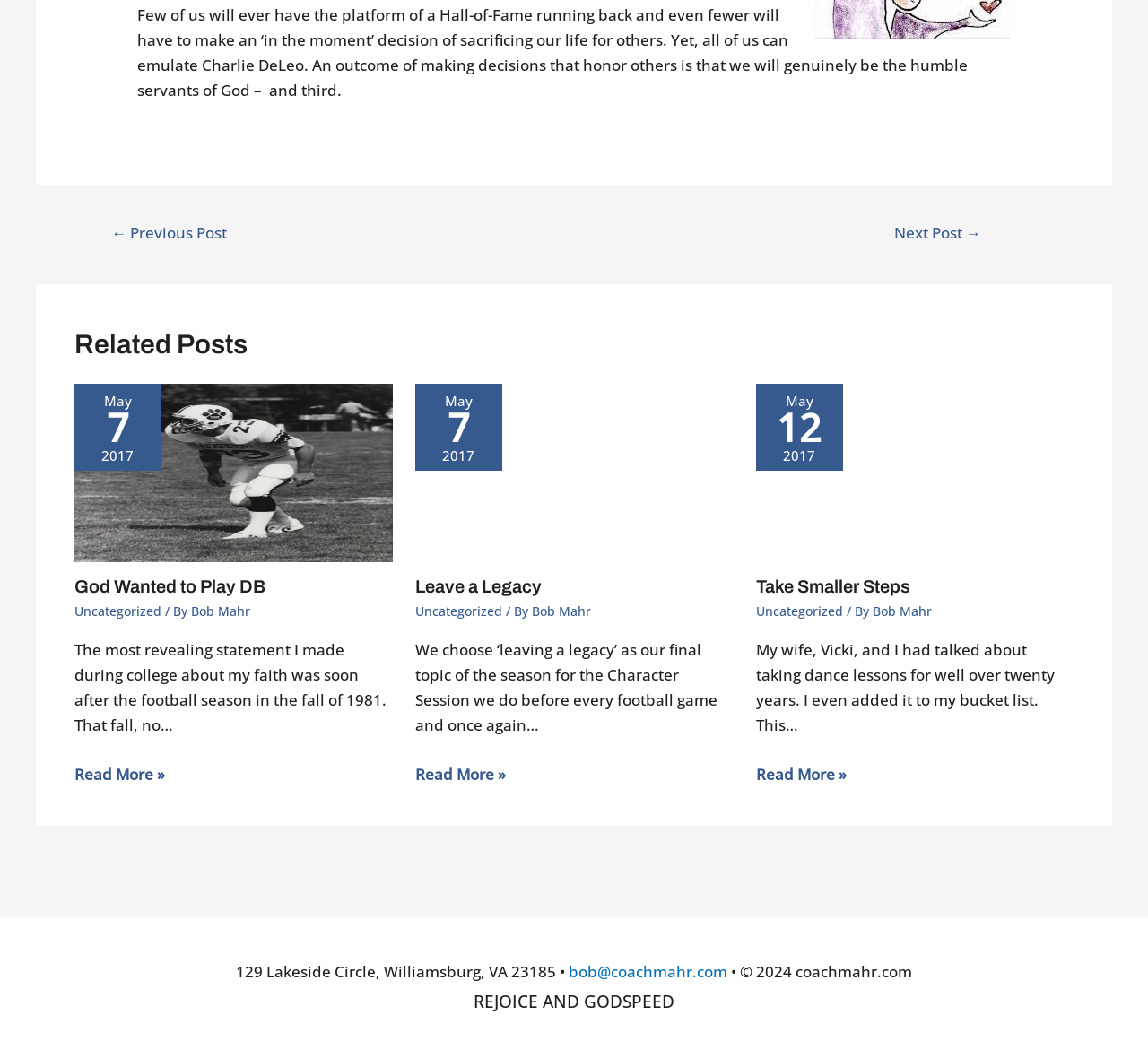Determine the bounding box coordinates for the area that should be clicked to carry out the following instruction: "Contact via email".

[0.495, 0.909, 0.634, 0.928]